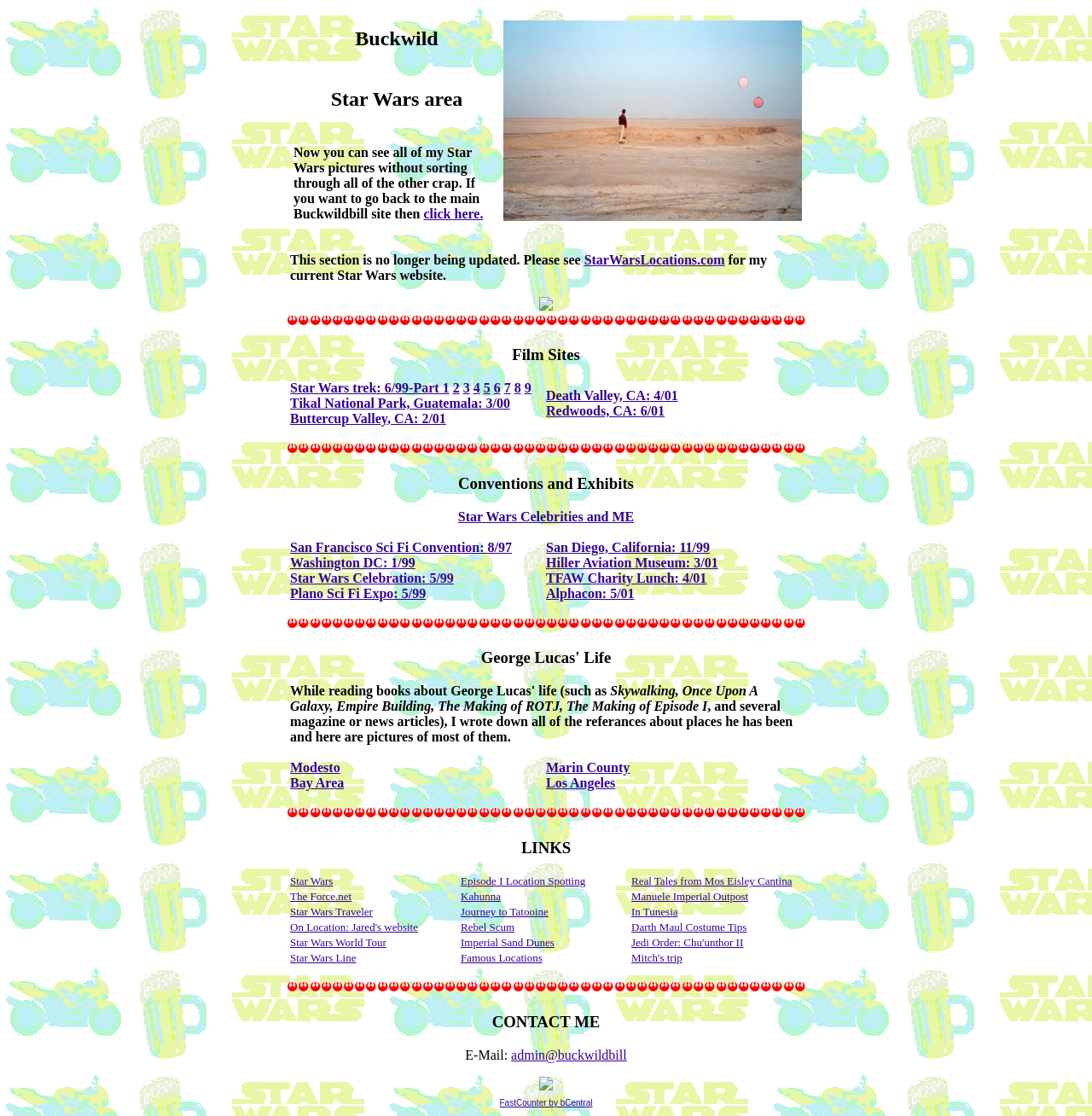Carefully observe the image and respond to the question with a detailed answer:
Where was the Star Wars trek taken?

According to the webpage, the Star Wars trek was taken in Tikal National Park, Guatemala, as mentioned in the section 'Star Wars trek: 6/99-Part 1 2 3 4 5 6 7 8 9 Tikal National Park, Guatemala: 3/00'.